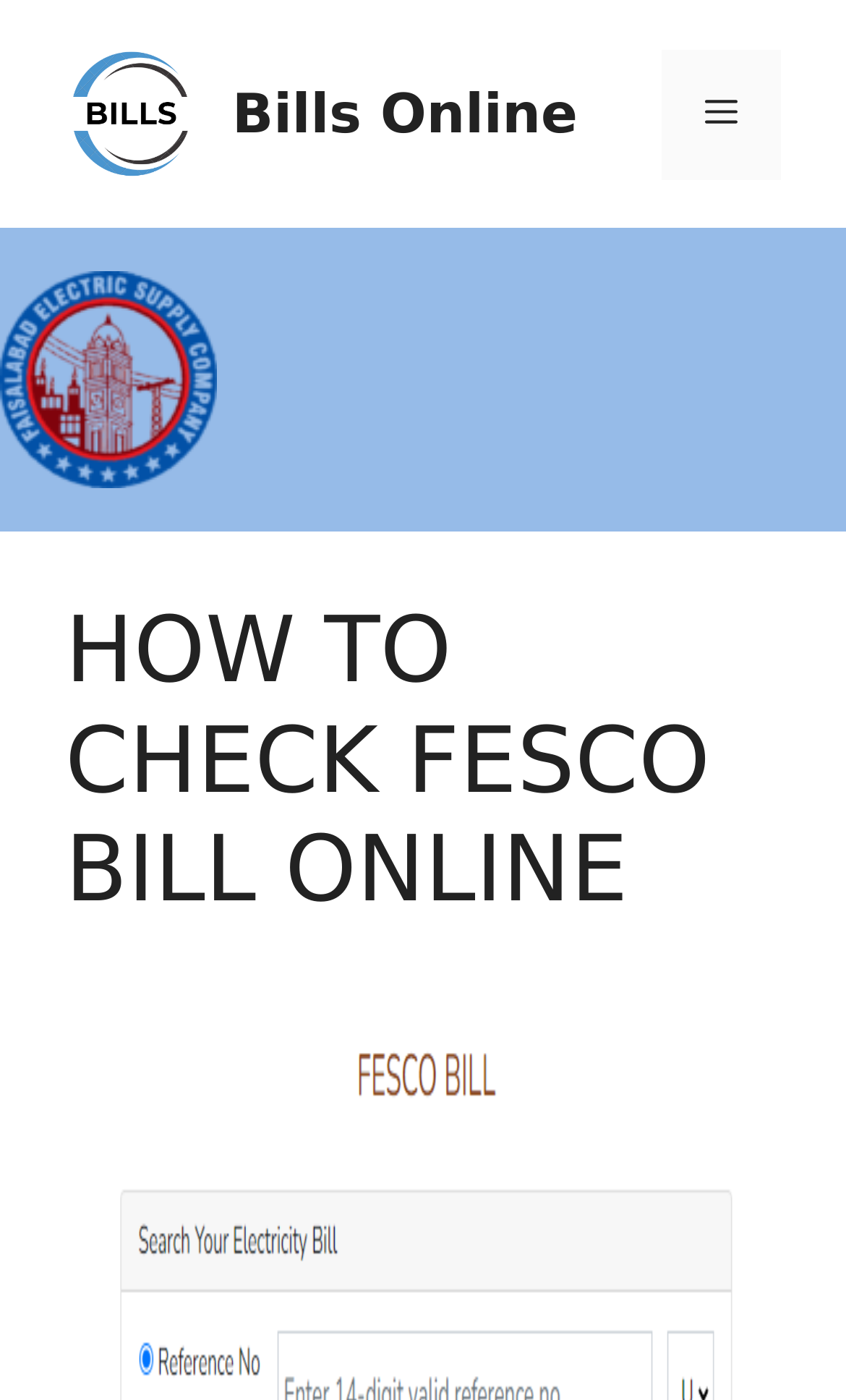Please determine the headline of the webpage and provide its content.

HOW TO CHECK FESCO BILL ONLINE